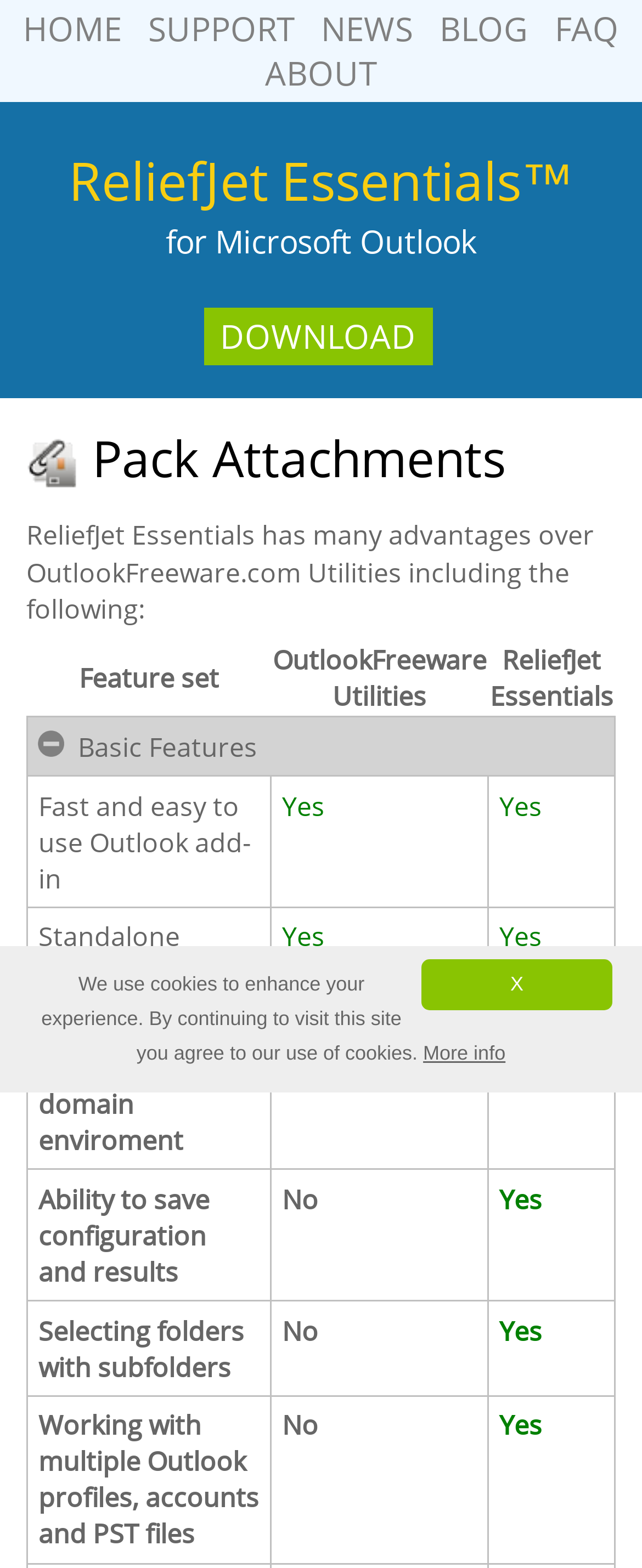Provide the bounding box coordinates of the HTML element described by the text: "More info".

[0.659, 0.664, 0.787, 0.679]